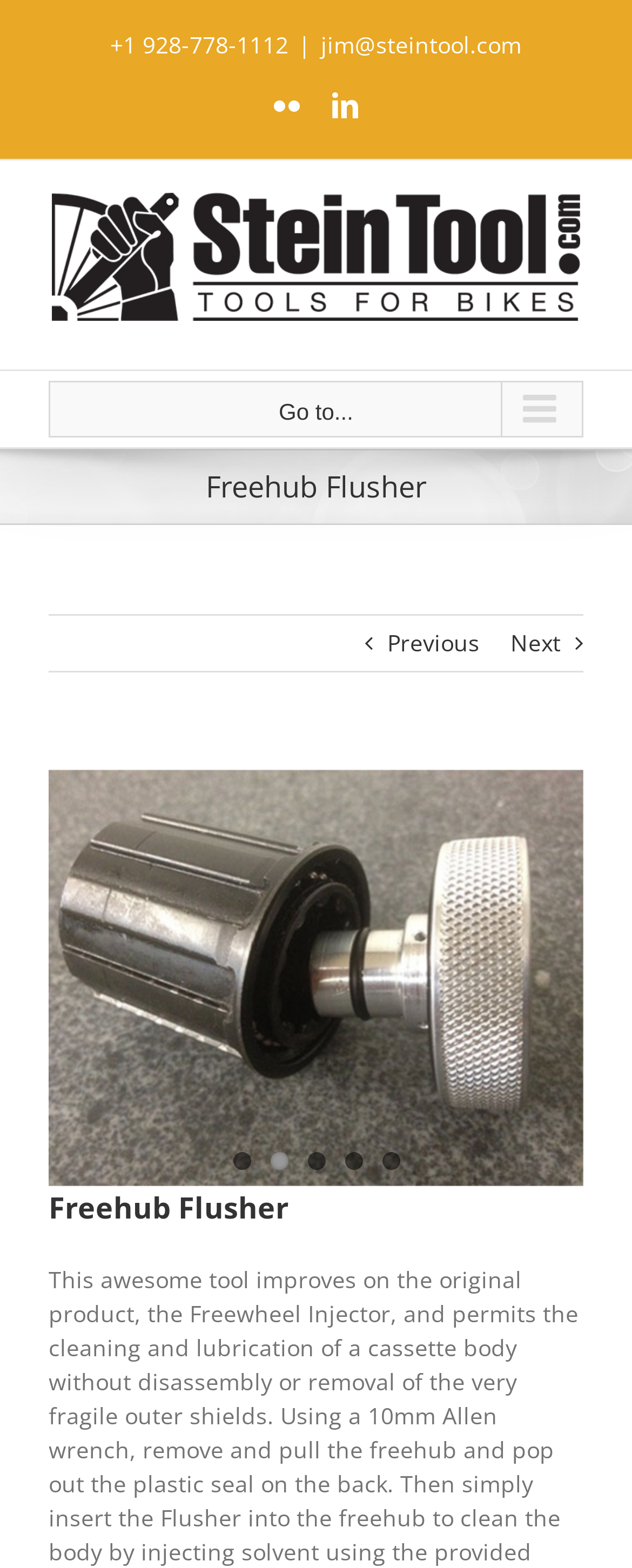Indicate the bounding box coordinates of the element that needs to be clicked to satisfy the following instruction: "Click on the previous page". The coordinates should be four float numbers between 0 and 1, i.e., [left, top, right, bottom].

[0.613, 0.392, 0.759, 0.428]